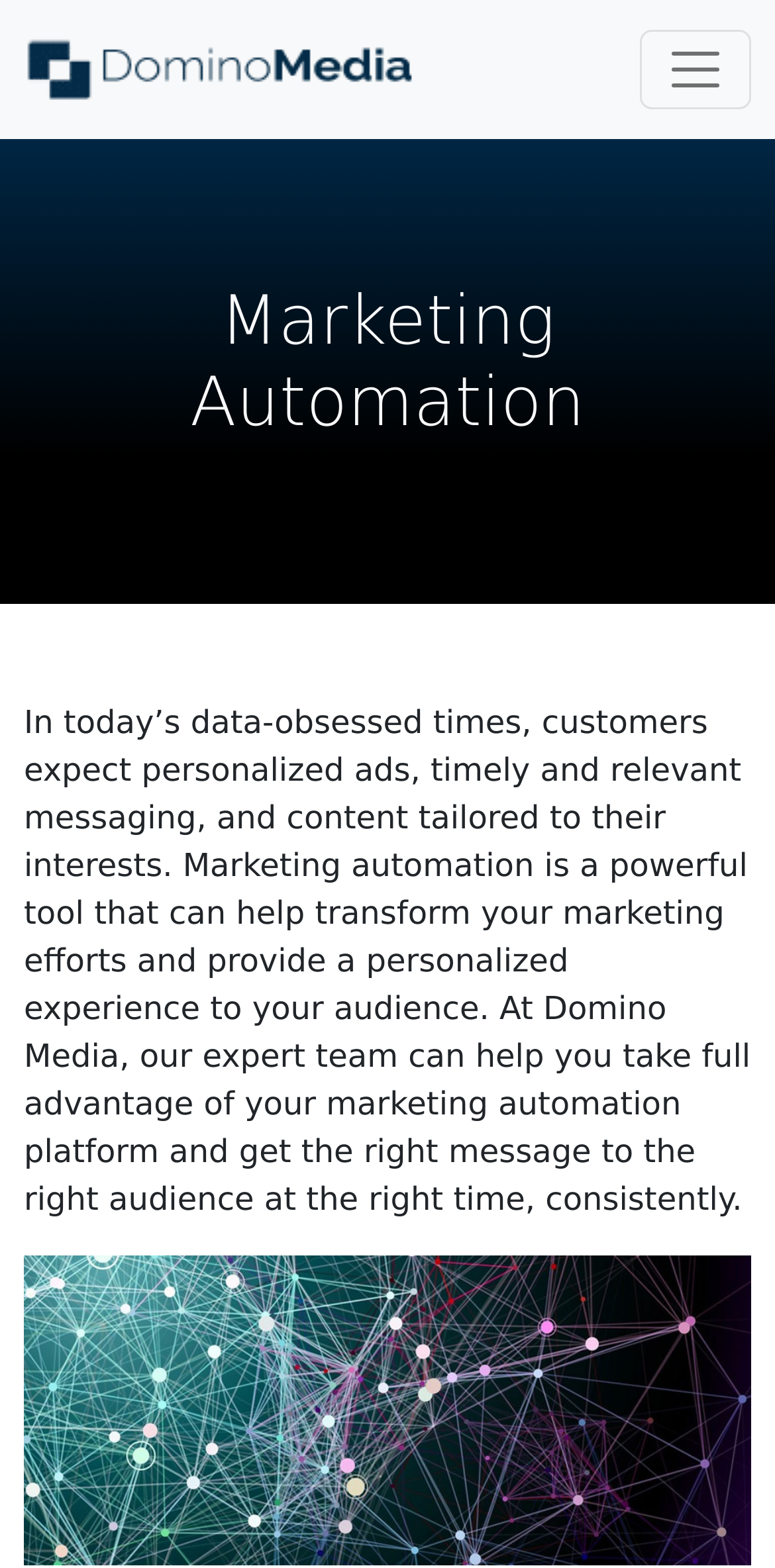What is the company name?
We need a detailed and exhaustive answer to the question. Please elaborate.

The company name can be found in the link at the top left corner of the webpage, which says 'Domino Media: Custom Web Solutions, Mobile Apps and Marketing'.